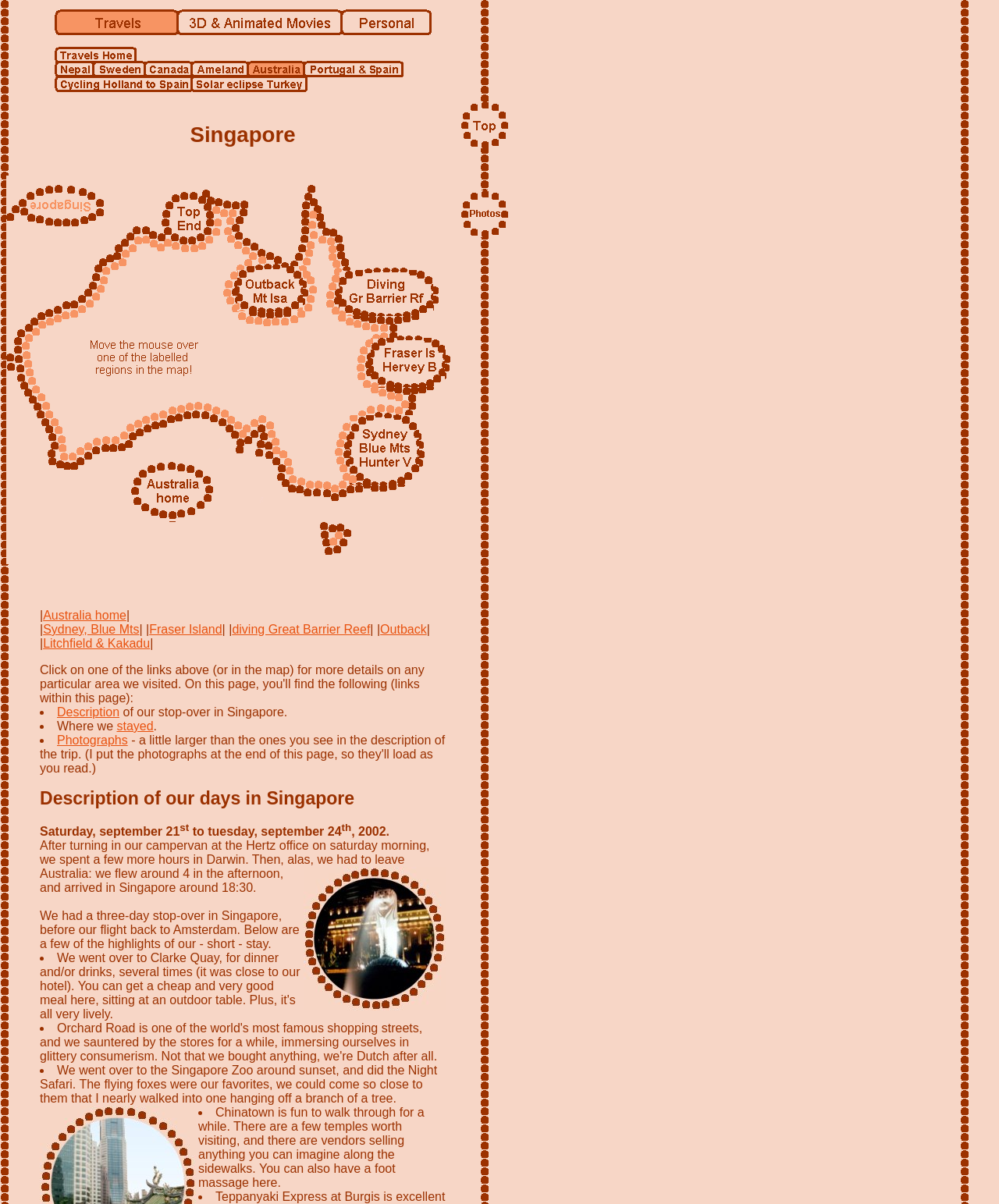What is the name of the country being visited? Based on the screenshot, please respond with a single word or phrase.

Singapore